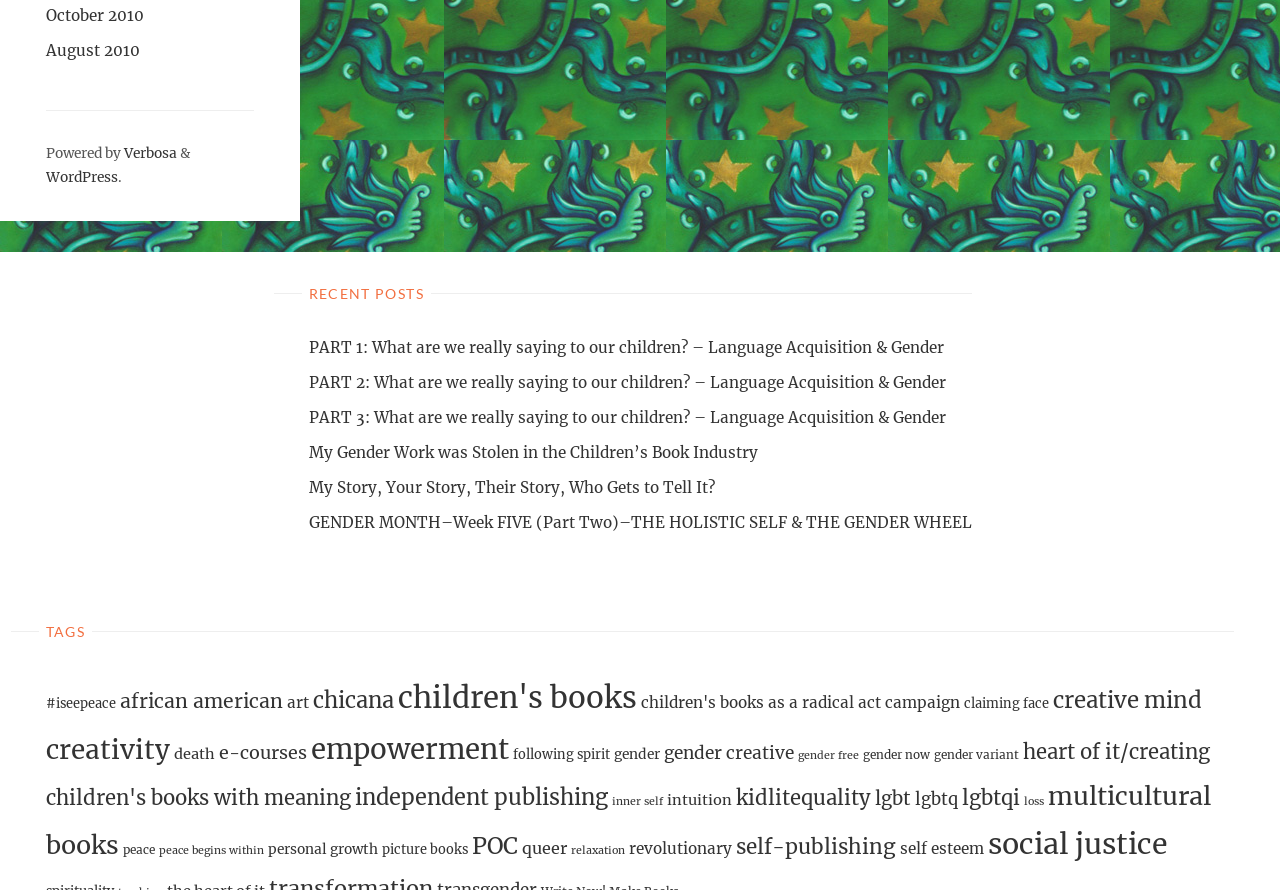What is the name of the website?
Based on the image, answer the question with as much detail as possible.

I found the name of the website by looking at the link 'Verbossa' which is located at the bottom of the webpage, next to the text 'Powered by'.